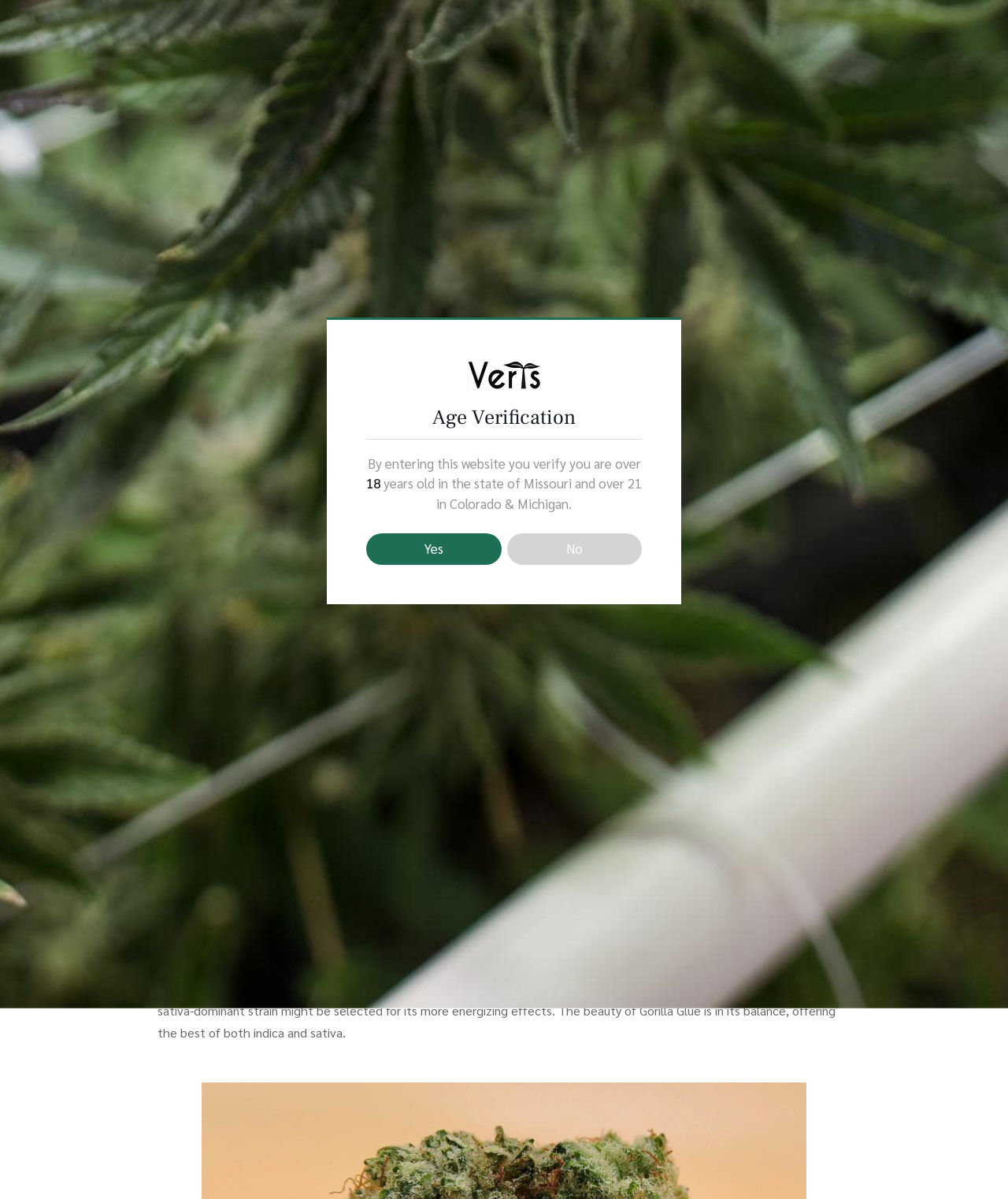Please provide the bounding box coordinate of the region that matches the element description: flower. Coordinates should be in the format (top-left x, top-left y, bottom-right x, bottom-right y) and all values should be between 0 and 1.

[0.72, 0.522, 0.755, 0.536]